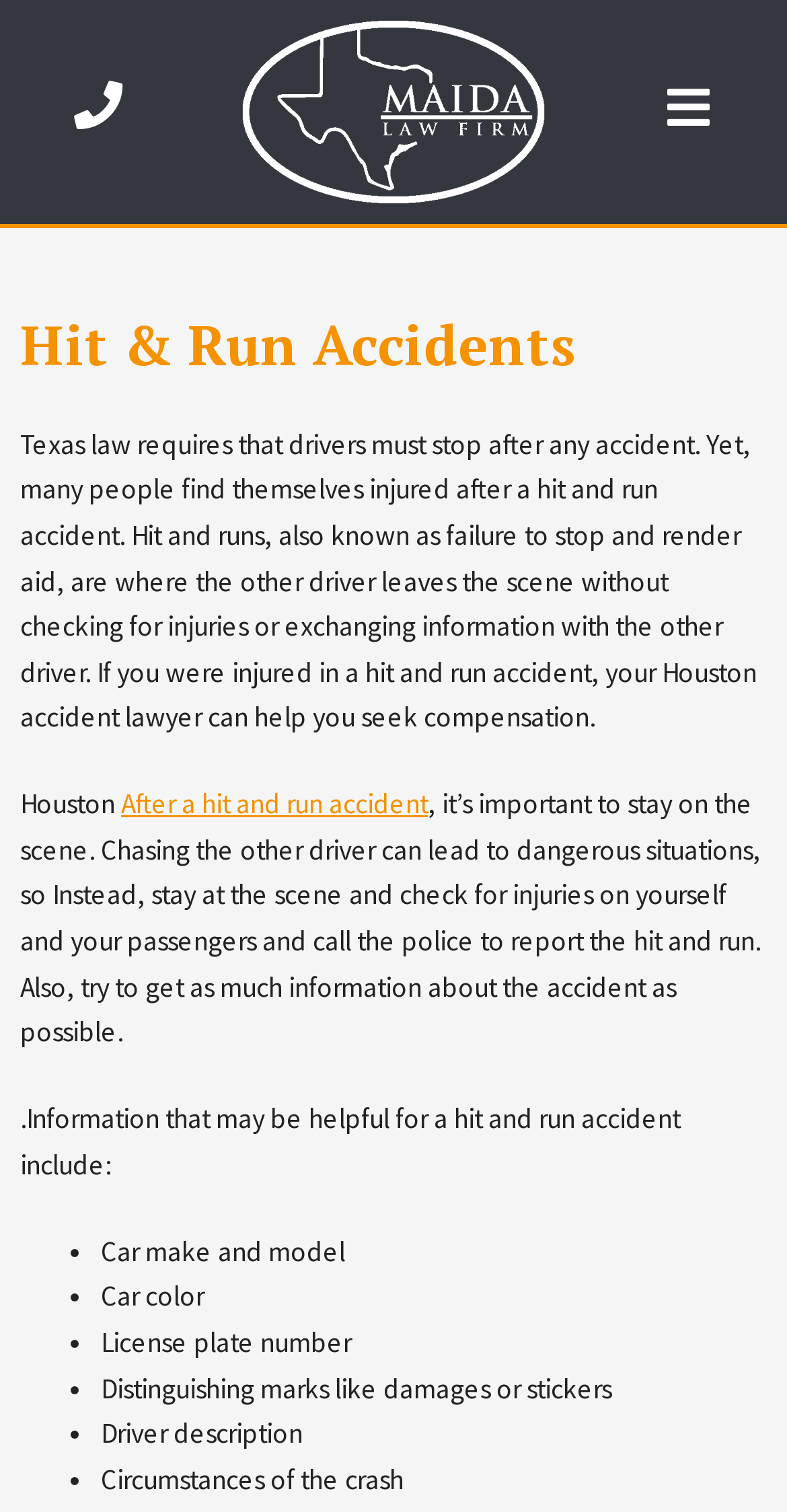What type of accident is described on this webpage?
We need a detailed and meticulous answer to the question.

Based on the webpage content, specifically the heading 'Hit & Run Accidents' and the text 'Texas law requires that drivers must stop after any accident. Yet, many people find themselves injured after a hit and run accident.', it is clear that the webpage is describing a hit and run accident.